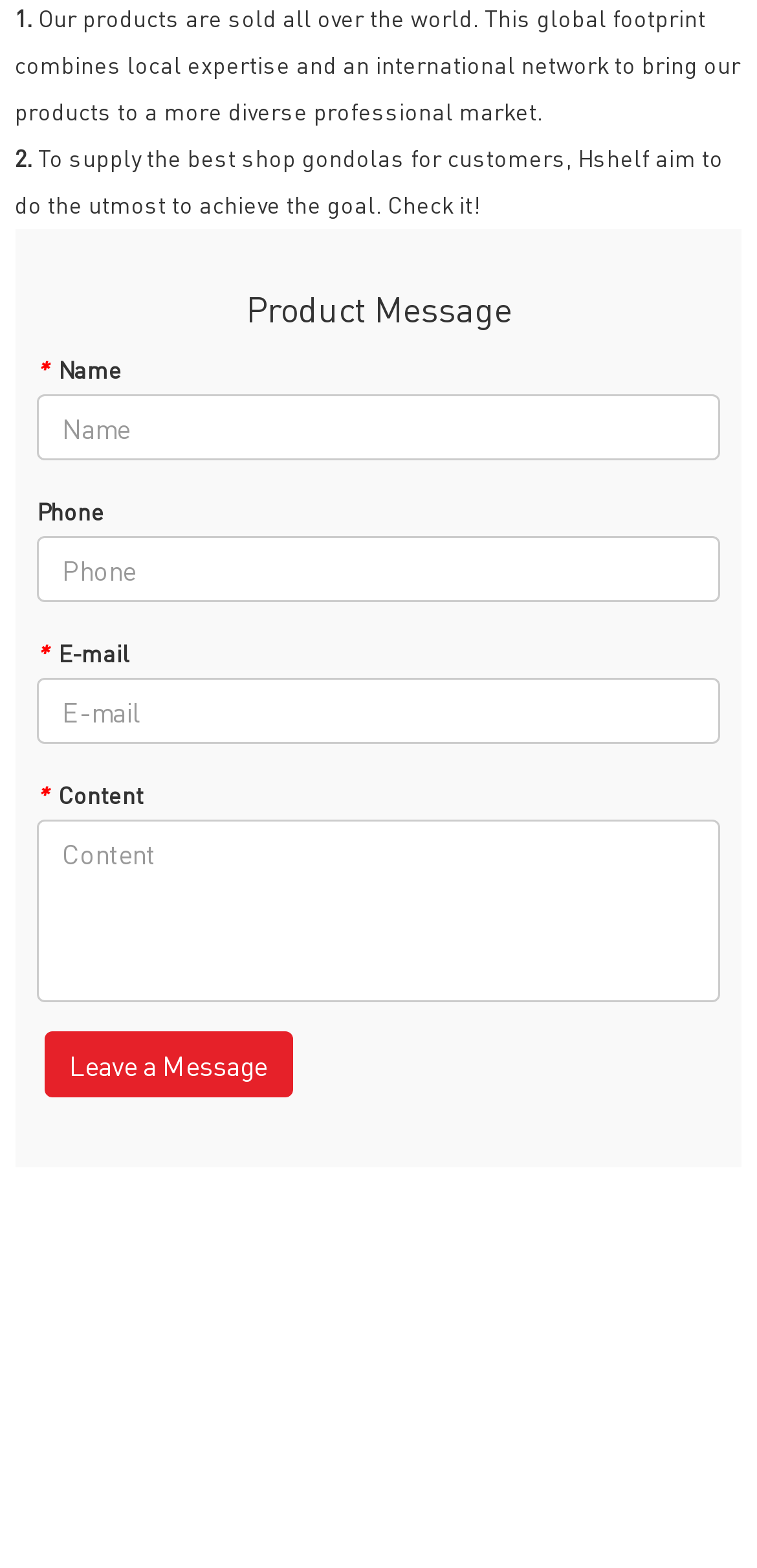What is the company's global presence?
Provide a comprehensive and detailed answer to the question.

The first paragraph of text states 'Our products are sold all over the world.' This indicates that the company has a global presence and sells its products internationally.